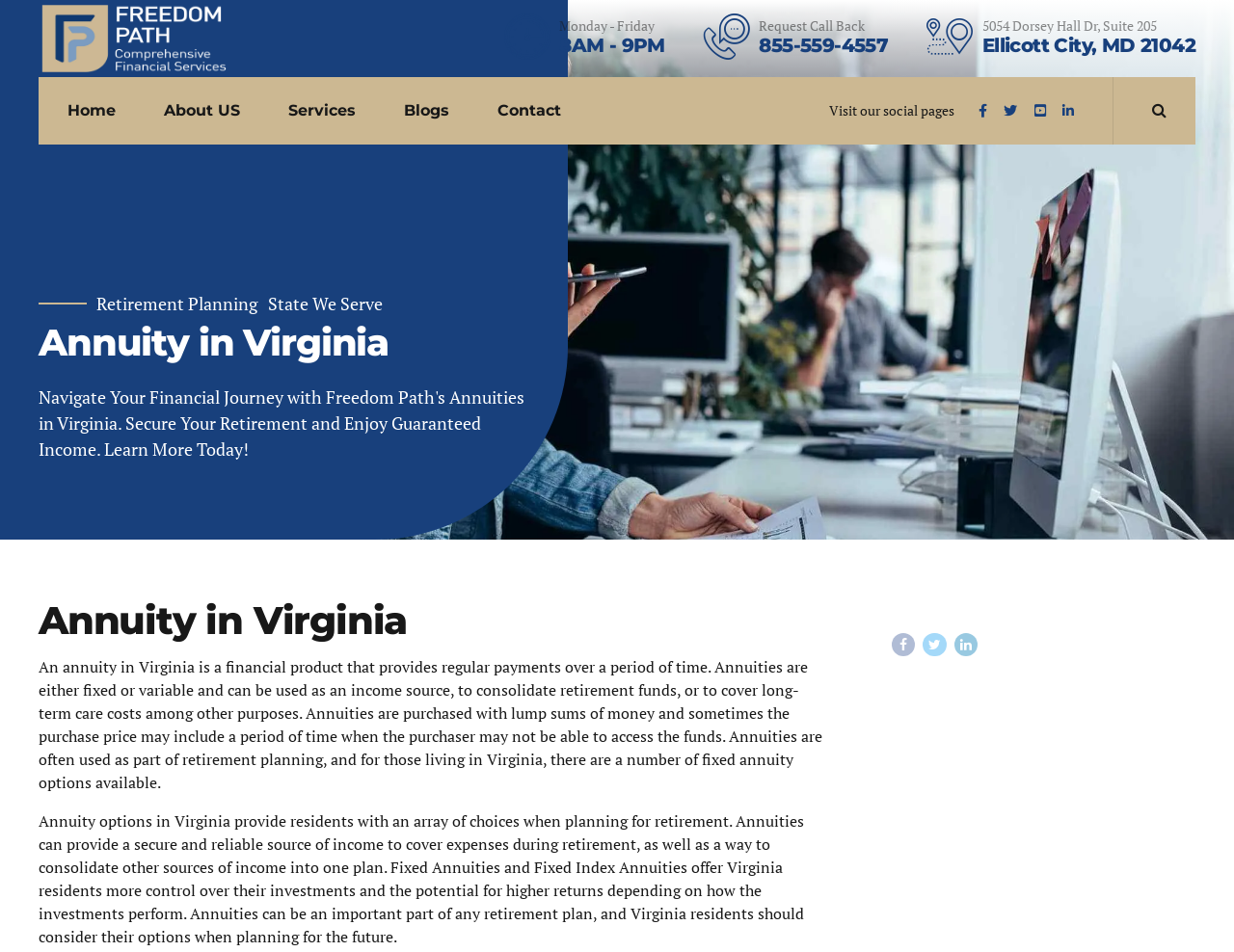Using the details in the image, give a detailed response to the question below:
What are the office hours?

The office hours can be found at the top right corner of the webpage, which states that the office is open from Monday to Friday, from 8AM to 9PM.